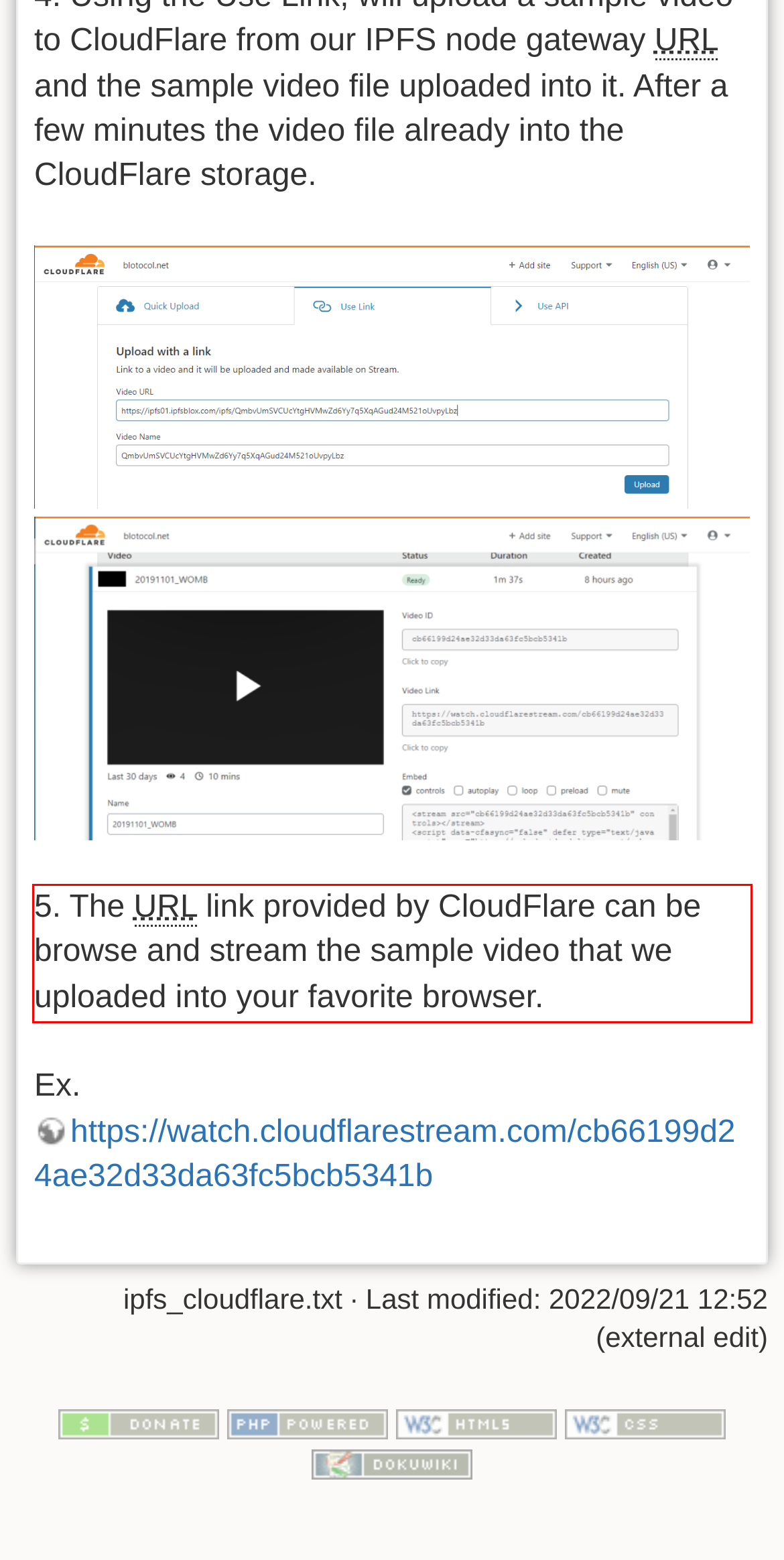Analyze the red bounding box in the provided webpage screenshot and generate the text content contained within.

5. The URL link provided by CloudFlare can be browse and stream the sample video that we uploaded into your favorite browser.